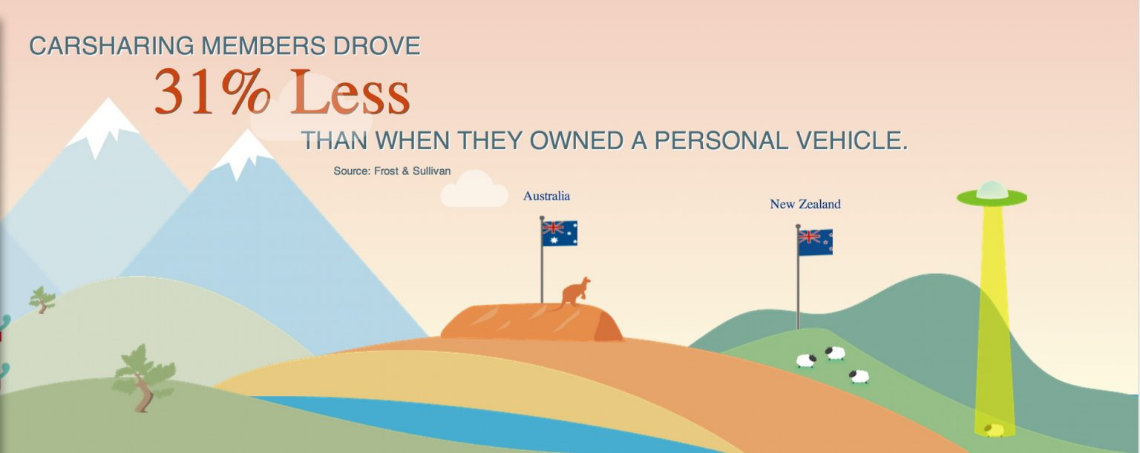Offer a detailed explanation of the image.

The image illustrates a striking visual representation of the benefits of carsharing, highlighting that members drove 31% less than when they owned a personal vehicle. The vibrant scene features picturesque mountains and rolling hills in the background, with playful elements such as an outline of Australia and New Zealand accompanied by their respective flags. In the foreground, an iconic koala can be seen, symbolizing Australian wildlife, alongside a UFO beaming a light over a sheep, adding a humorous touch to the composition. The text emphasizes the reduction in driving, supported by a source citation from Frost & Sullivan, underscoring the positive impact of carsharing on both individual habits and environmental sustainability.